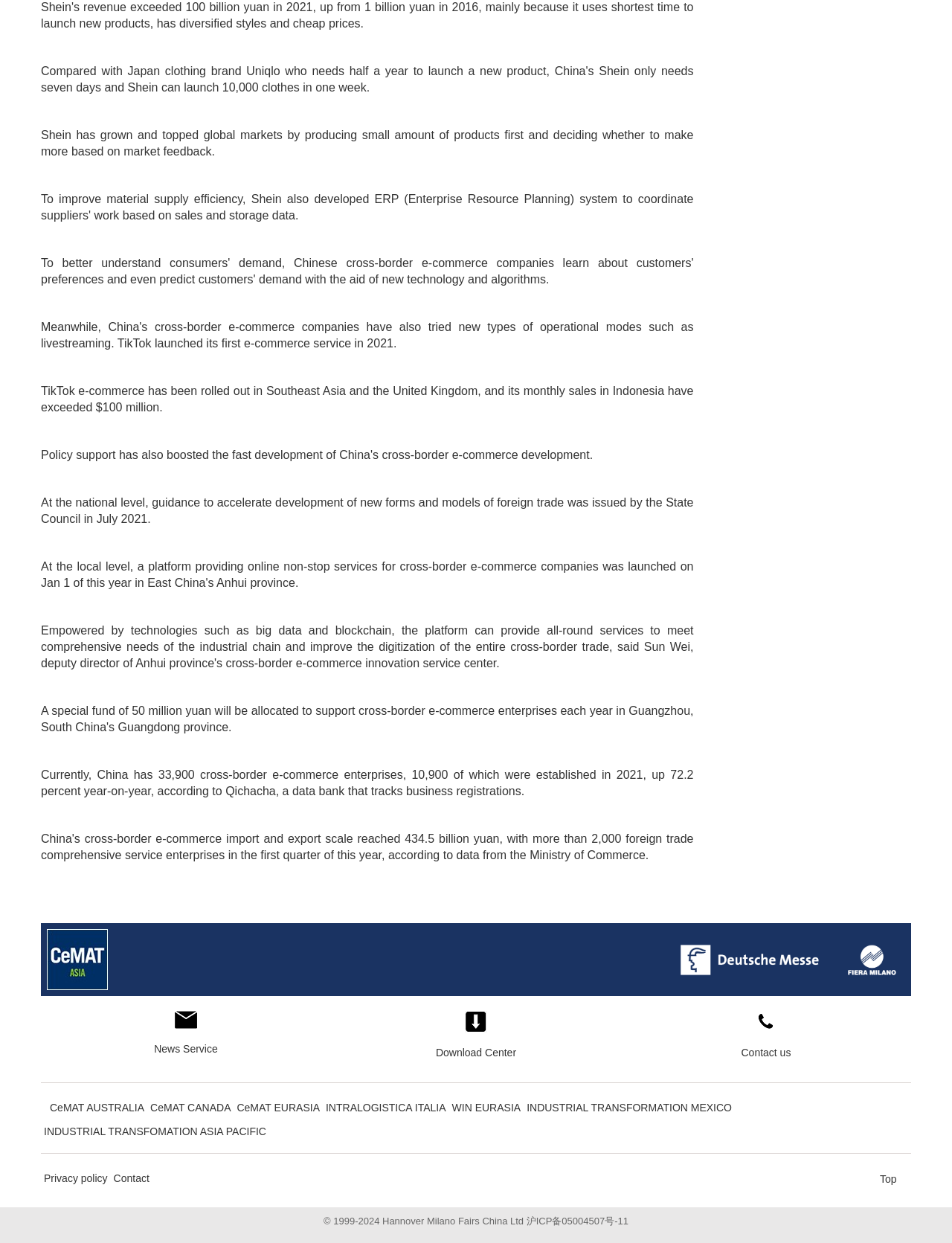Can you identify the bounding box coordinates of the clickable region needed to carry out this instruction: 'Go to CeMAT AUSTRALIA'? The coordinates should be four float numbers within the range of 0 to 1, stated as [left, top, right, bottom].

[0.052, 0.882, 0.152, 0.897]